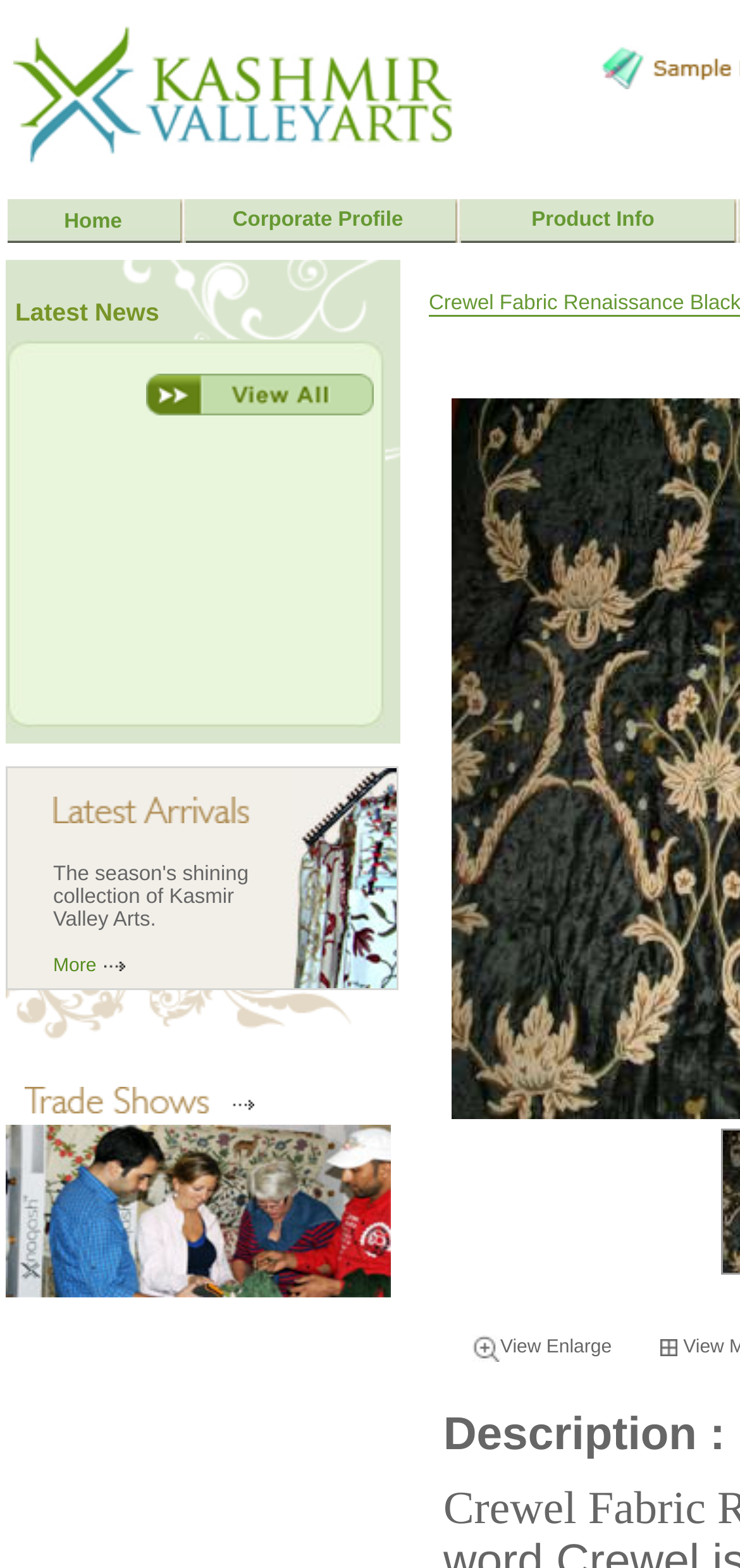Provide the bounding box coordinates of the section that needs to be clicked to accomplish the following instruction: "View Case Results."

None